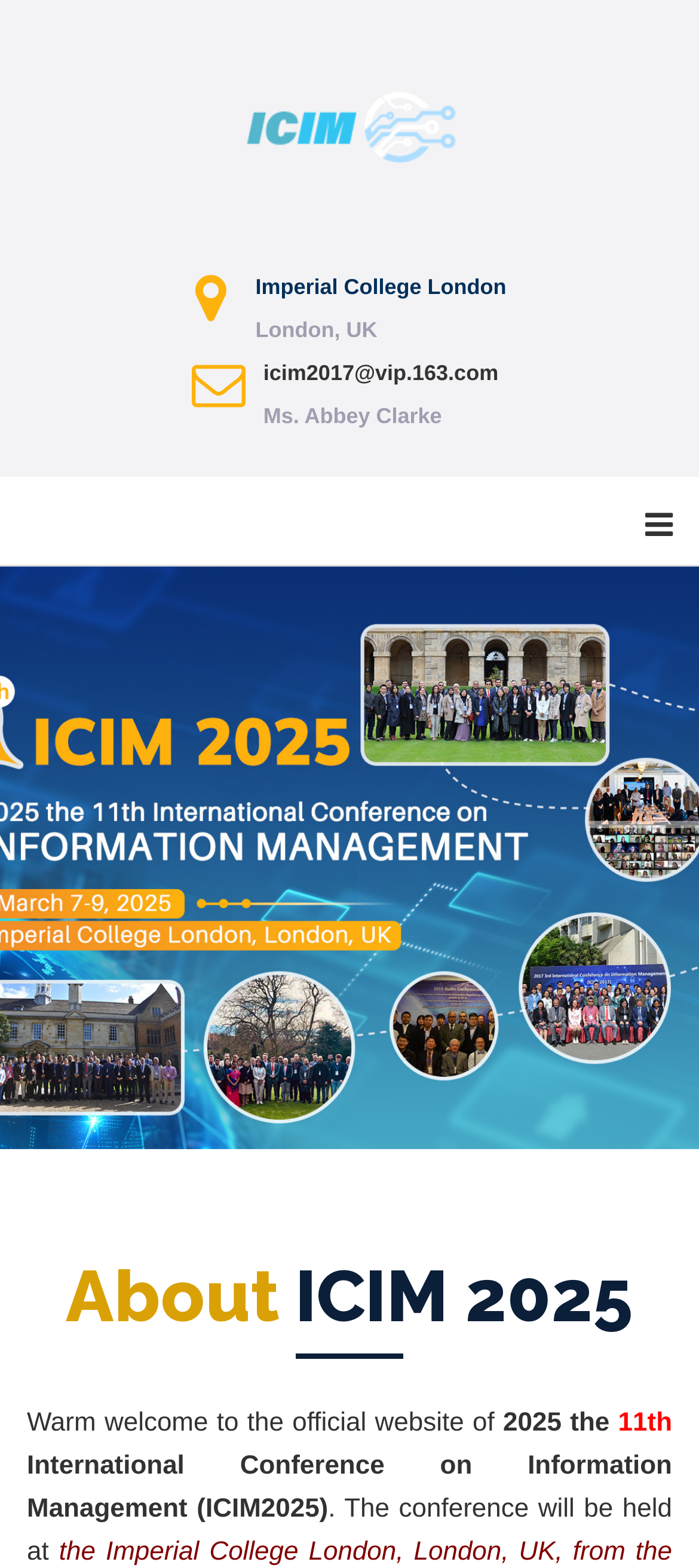What is the name of the university hosting the conference?
Based on the image, answer the question with a single word or brief phrase.

Imperial College London